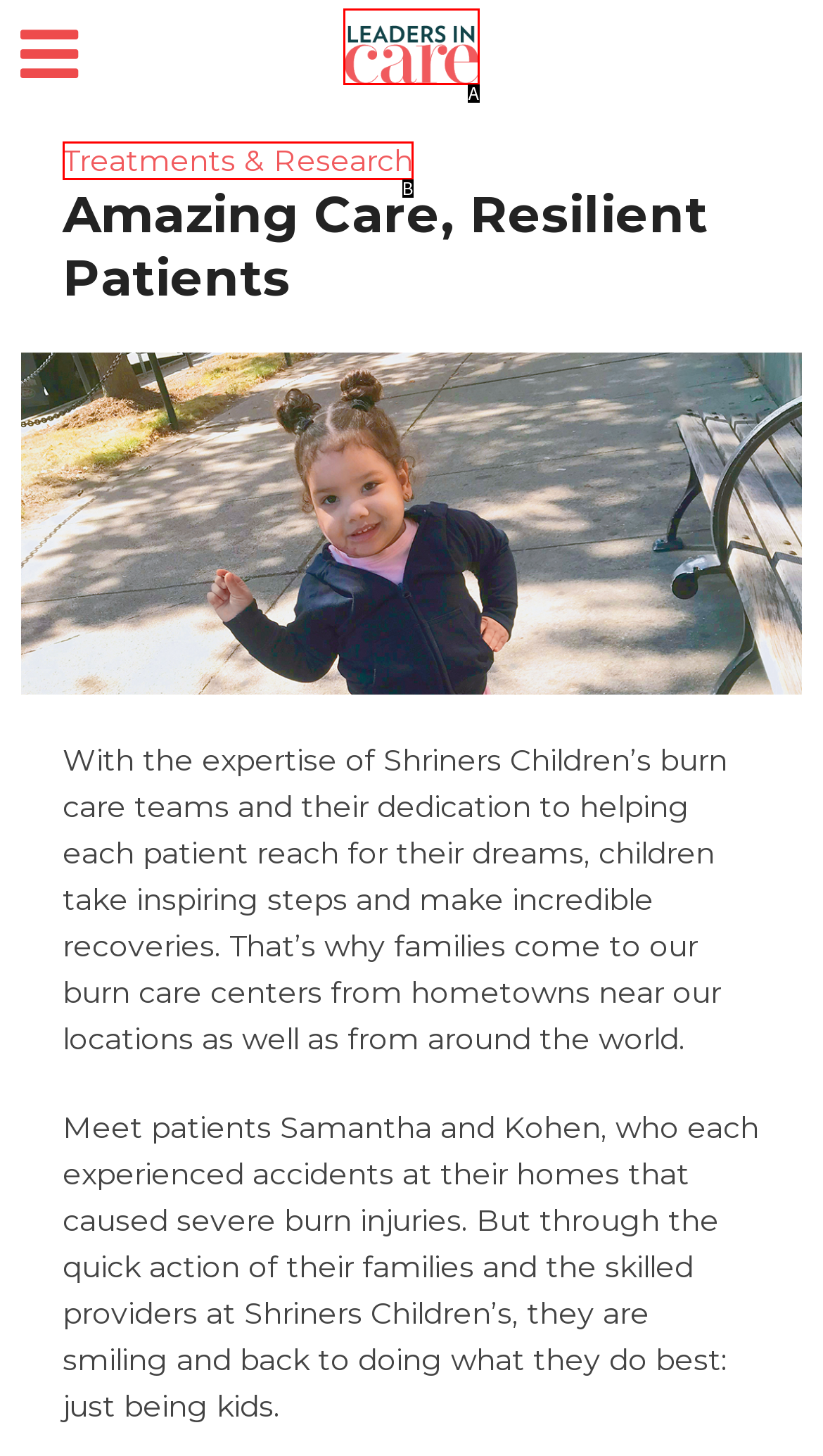Which HTML element matches the description: title="Leaders In Care"?
Reply with the letter of the correct choice.

A